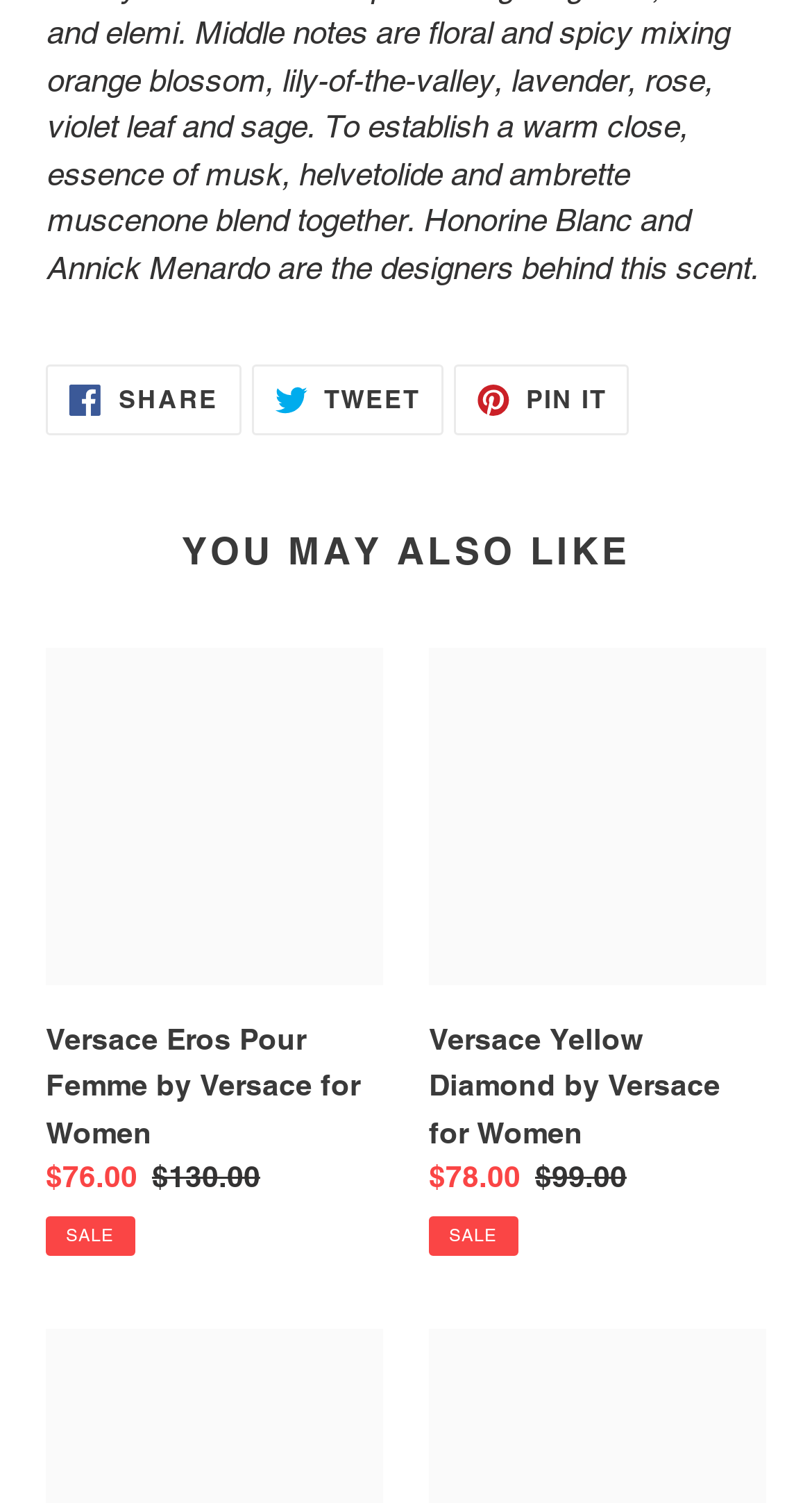How many social media sharing options are available?
Provide a detailed and well-explained answer to the question.

I counted the number of social media sharing options by looking at the top section of the webpage, where I found three links: 'SHARE ON FACEBOOK', 'TWEET ON TWITTER', and 'PIN ON PINTEREST'.